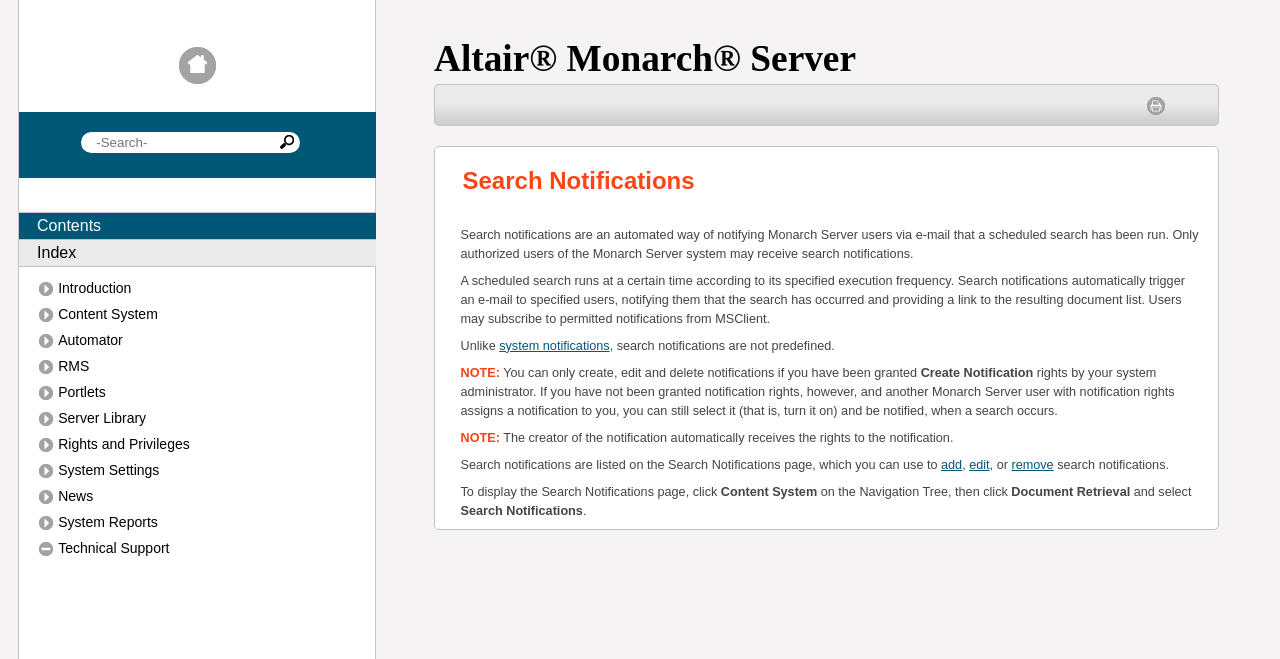What is required to create, edit, and delete notifications?
Look at the screenshot and respond with a single word or phrase.

Notification rights